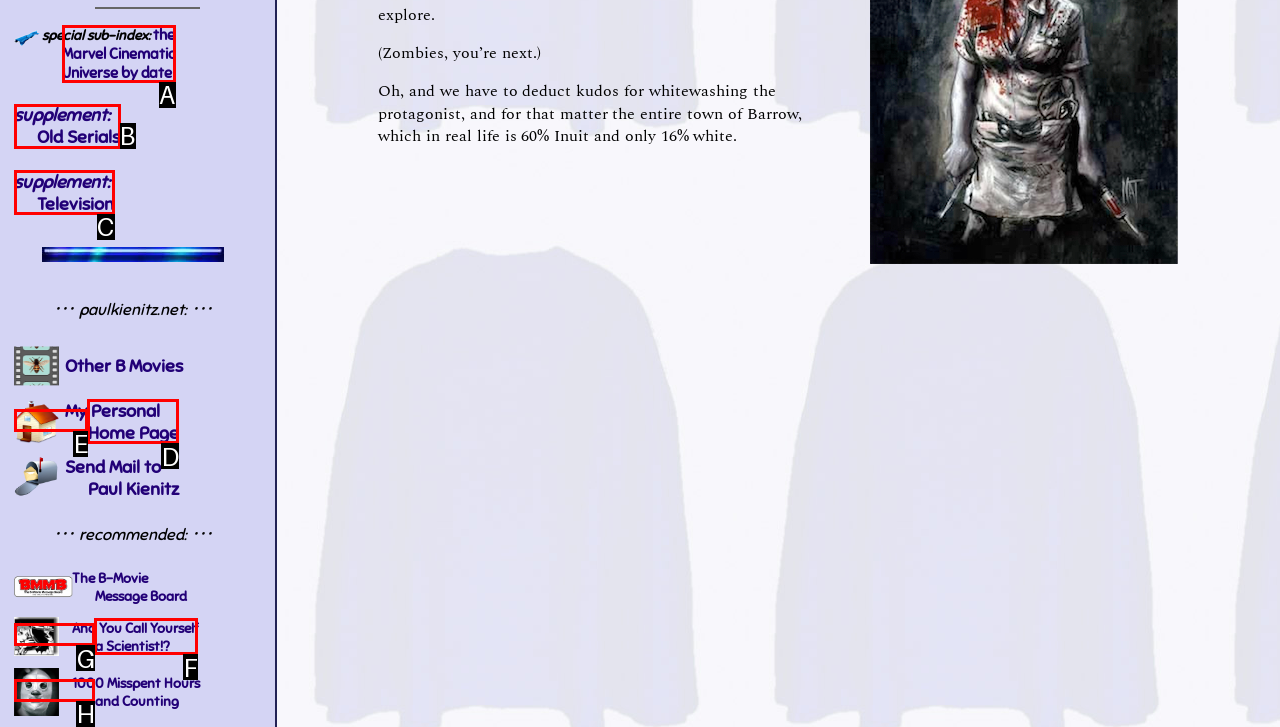Tell me which option best matches the description: theMarvel Cinematic Universe by date
Answer with the option's letter from the given choices directly.

A